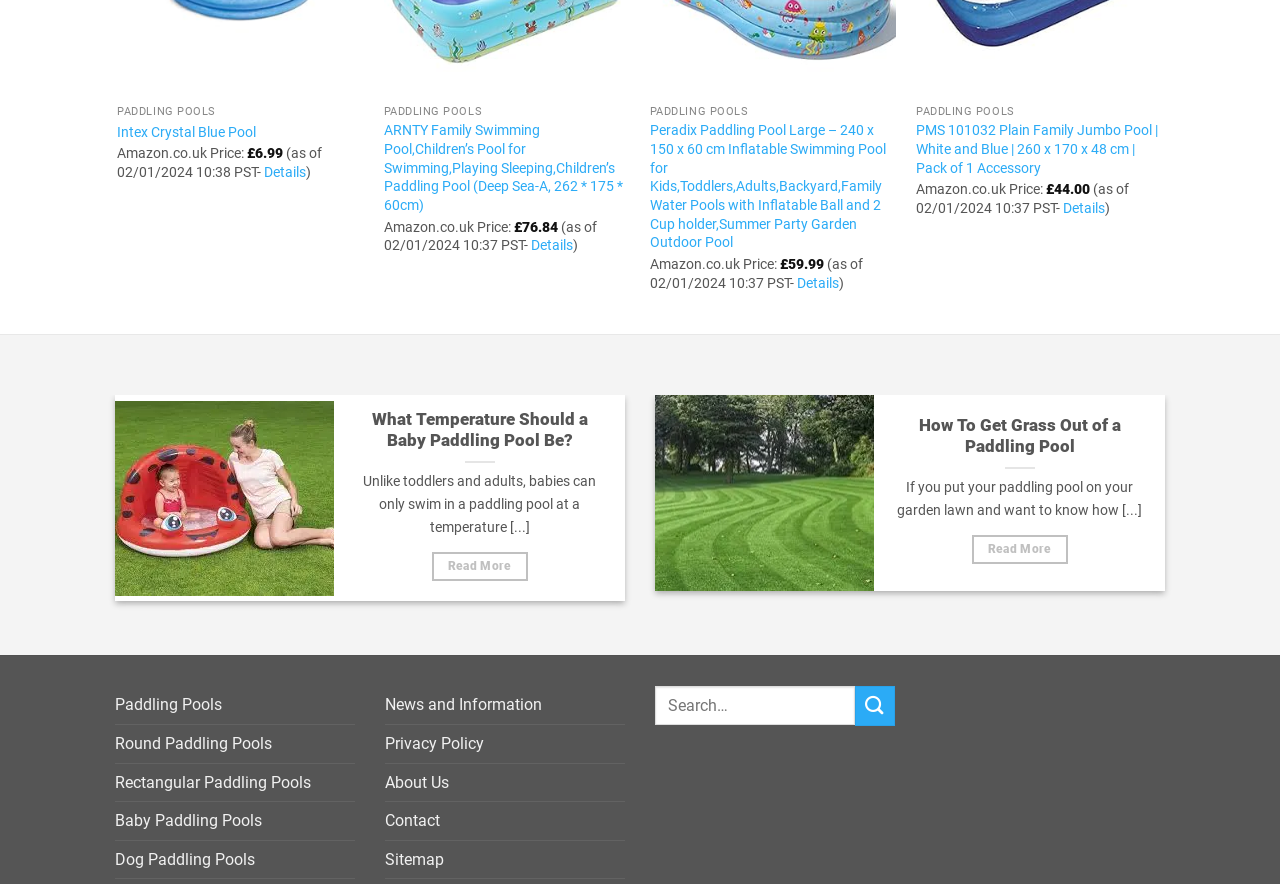Please identify the bounding box coordinates of the element I need to click to follow this instruction: "Click on QUICK VIEW".

[0.092, 0.109, 0.284, 0.147]